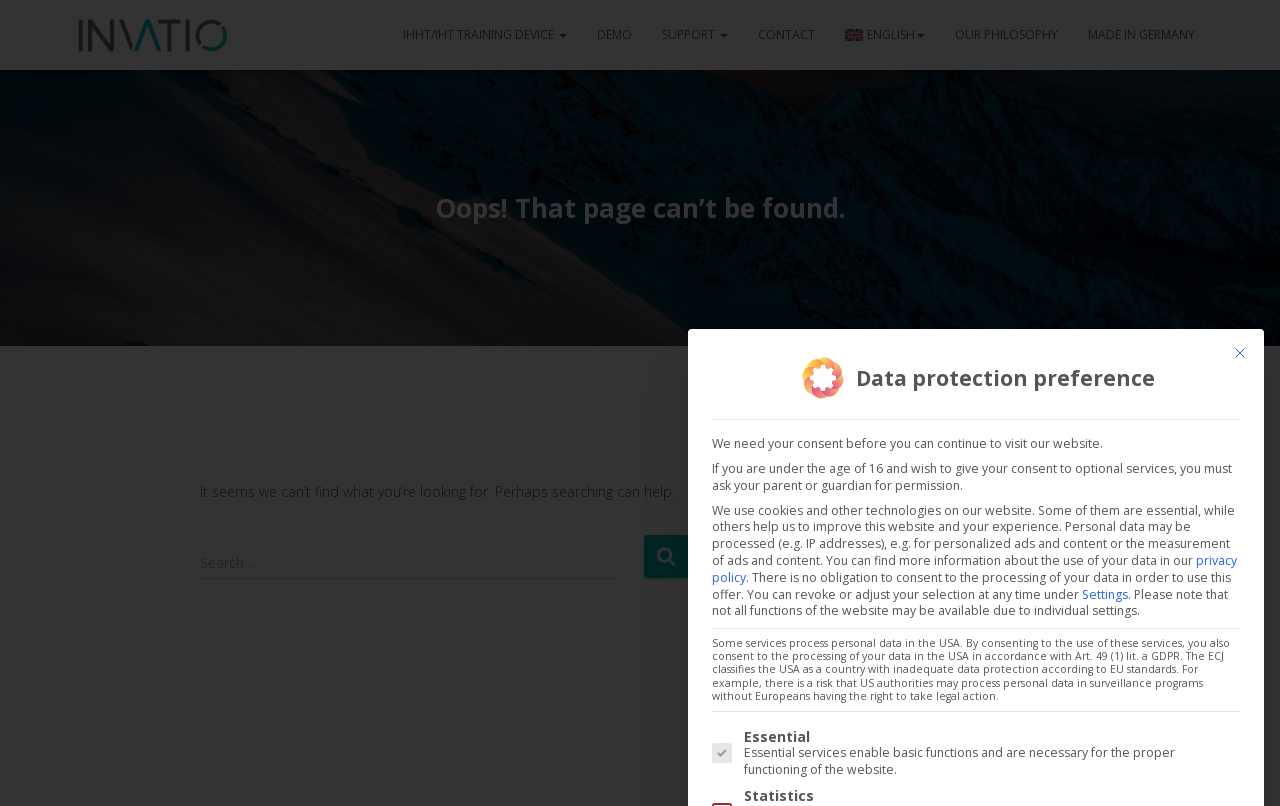Please locate the bounding box coordinates of the element that needs to be clicked to achieve the following instruction: "Click Close". The coordinates should be four float numbers between 0 and 1, i.e., [left, top, right, bottom].

[0.956, 0.418, 0.981, 0.458]